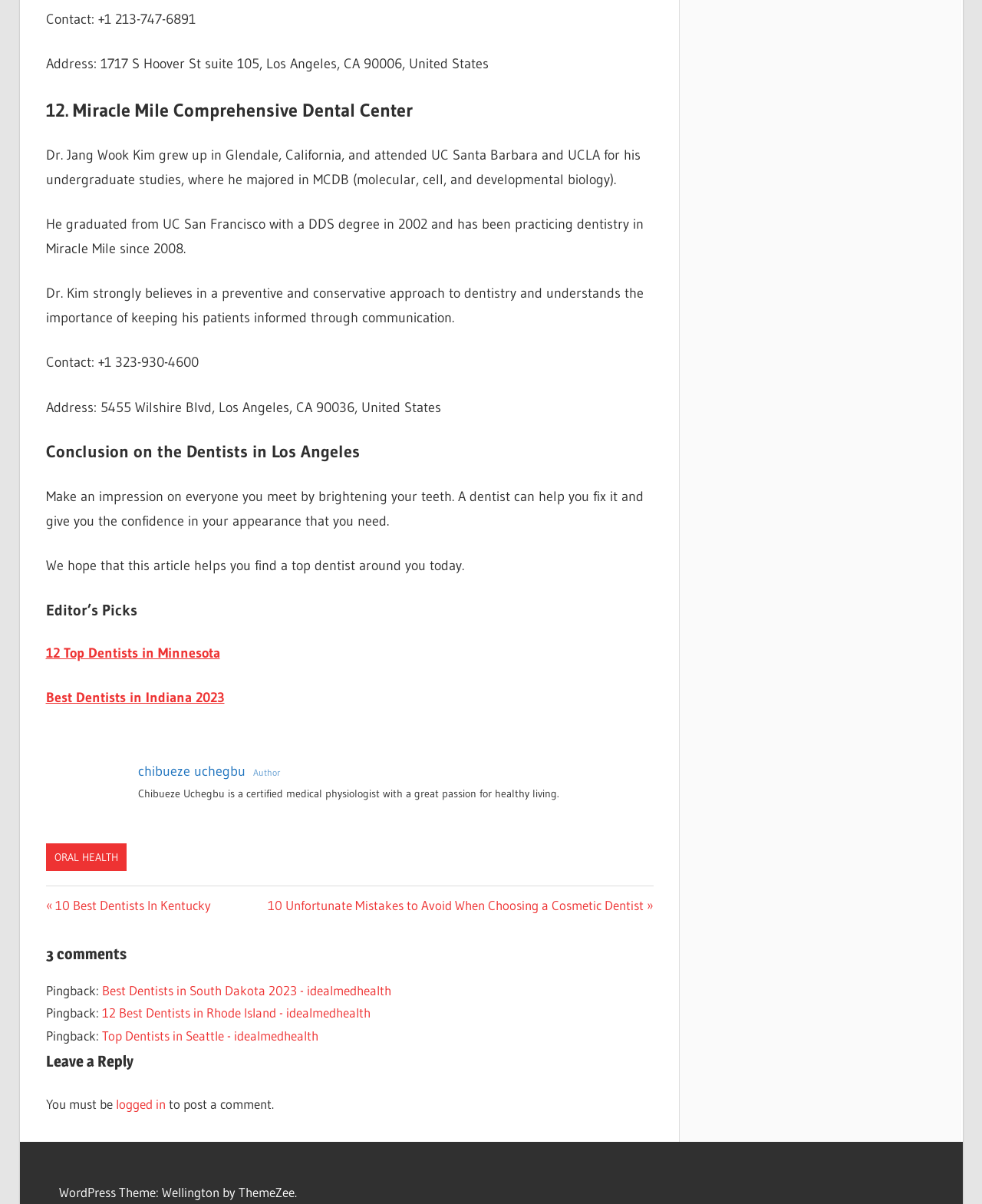What is the topic of the article?
Using the image as a reference, give an elaborate response to the question.

I found the topic of the article by looking at the headings and the content of the webpage, which suggests that the article is about dentists in Los Angeles.